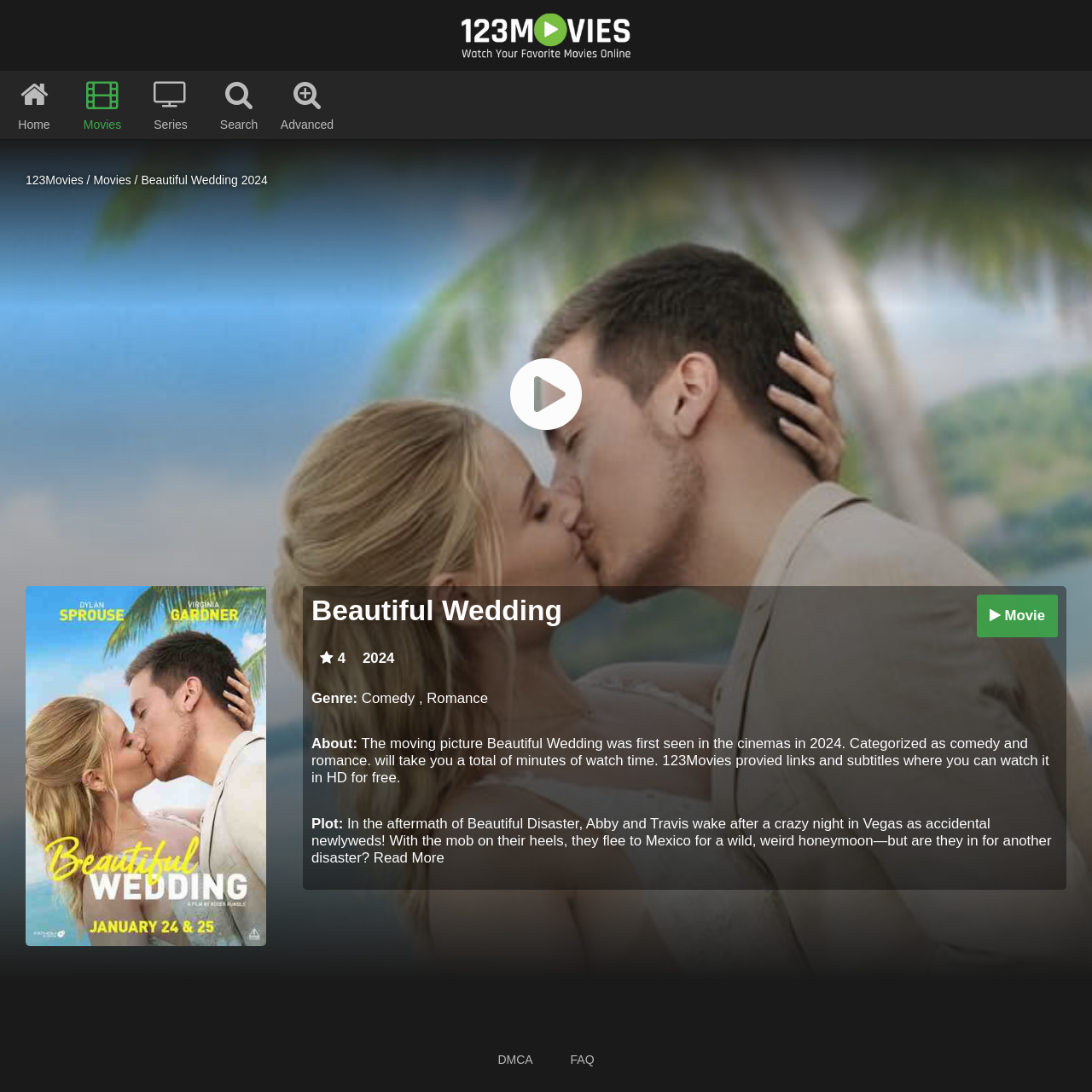What is the genre of the movie?
Using the image, elaborate on the answer with as much detail as possible.

I found the answer by looking at the StaticText element 'Genre:' and its adjacent element 'Comedy, Romance' which suggests that the genre of the movie is Comedy and Romance.